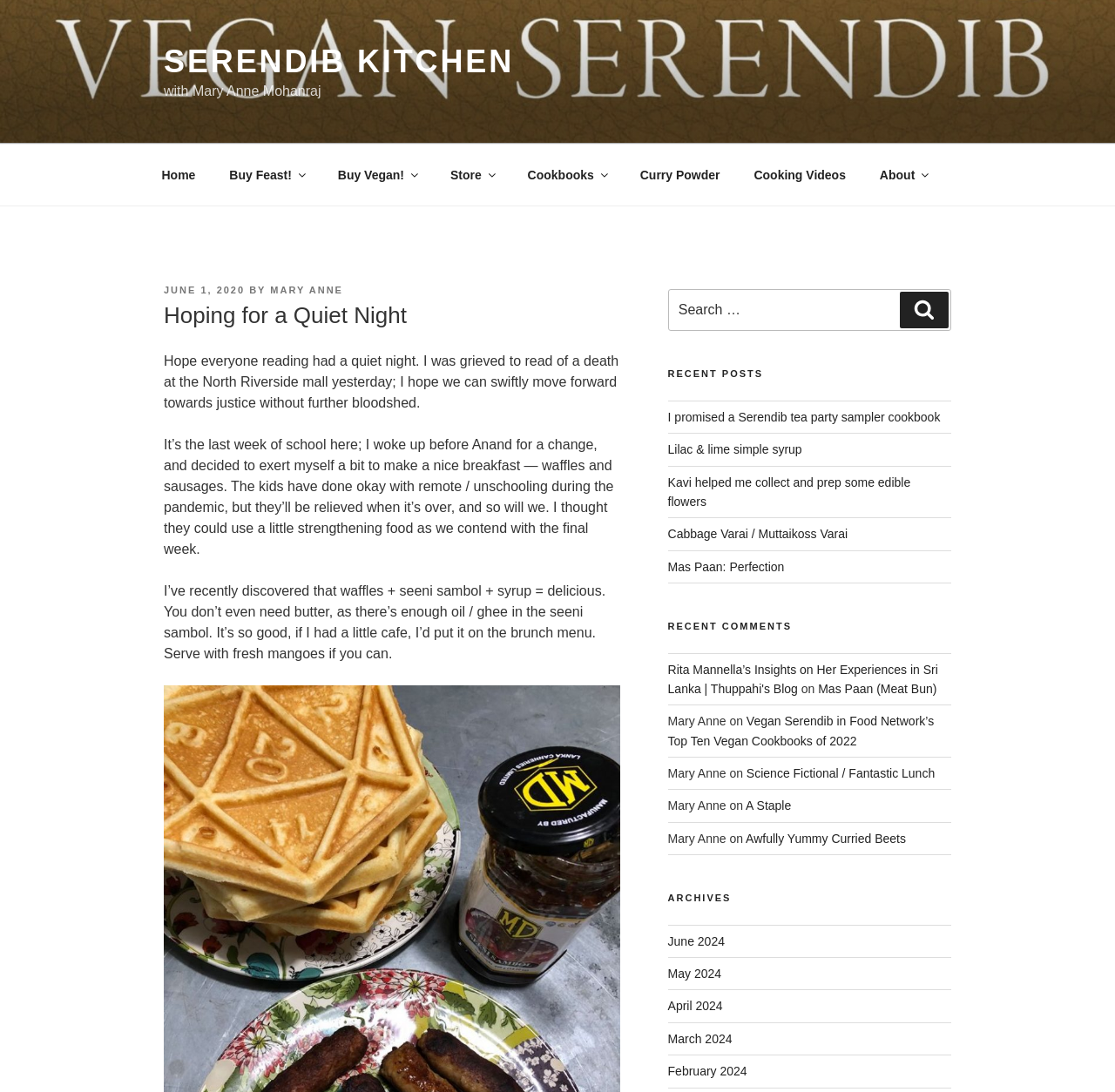Find the bounding box coordinates of the area to click in order to follow the instruction: "Click on the 'About' link".

[0.775, 0.141, 0.845, 0.18]